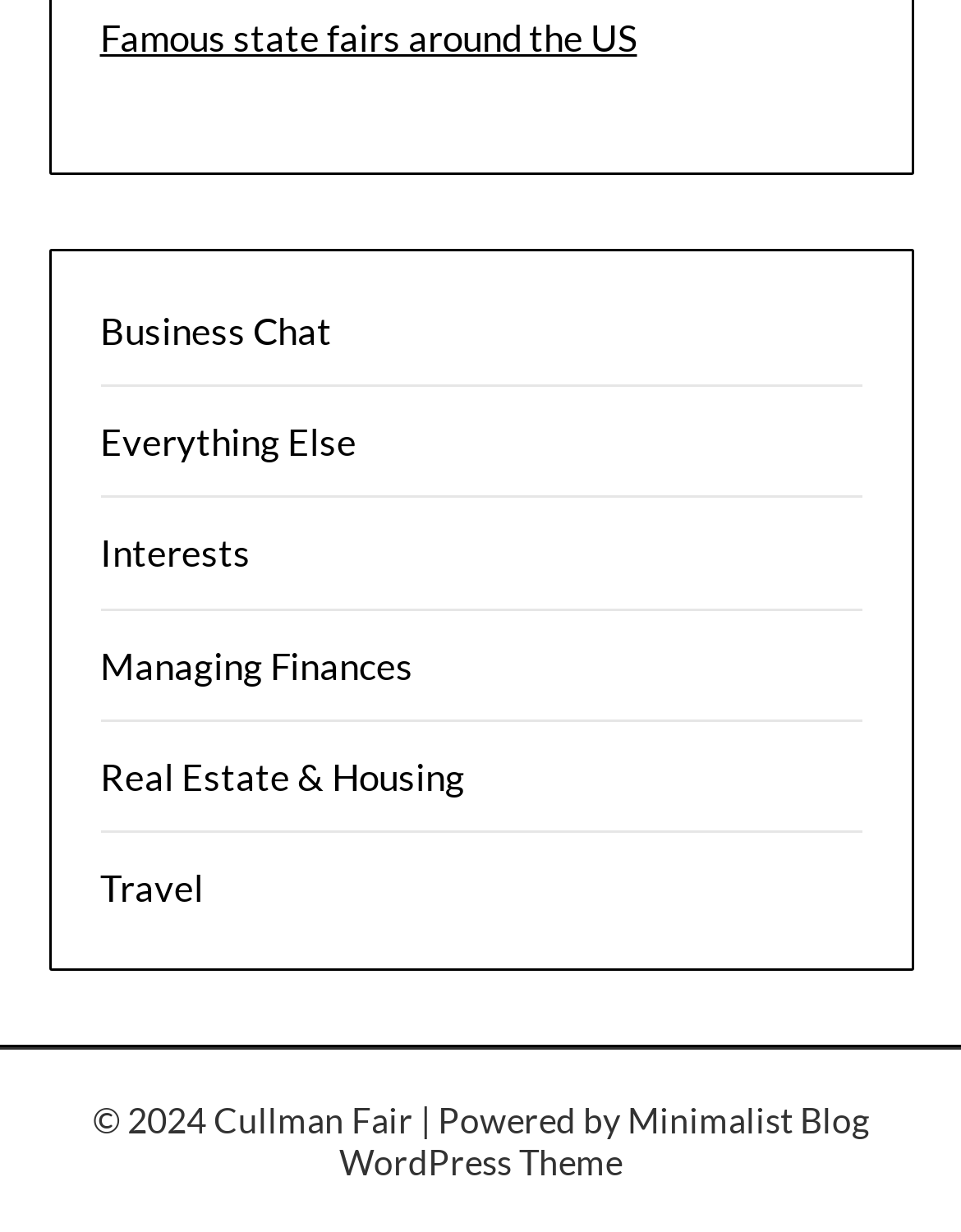Please specify the bounding box coordinates of the clickable region necessary for completing the following instruction: "Explore famous state fairs around the US". The coordinates must consist of four float numbers between 0 and 1, i.e., [left, top, right, bottom].

[0.104, 0.011, 0.663, 0.047]